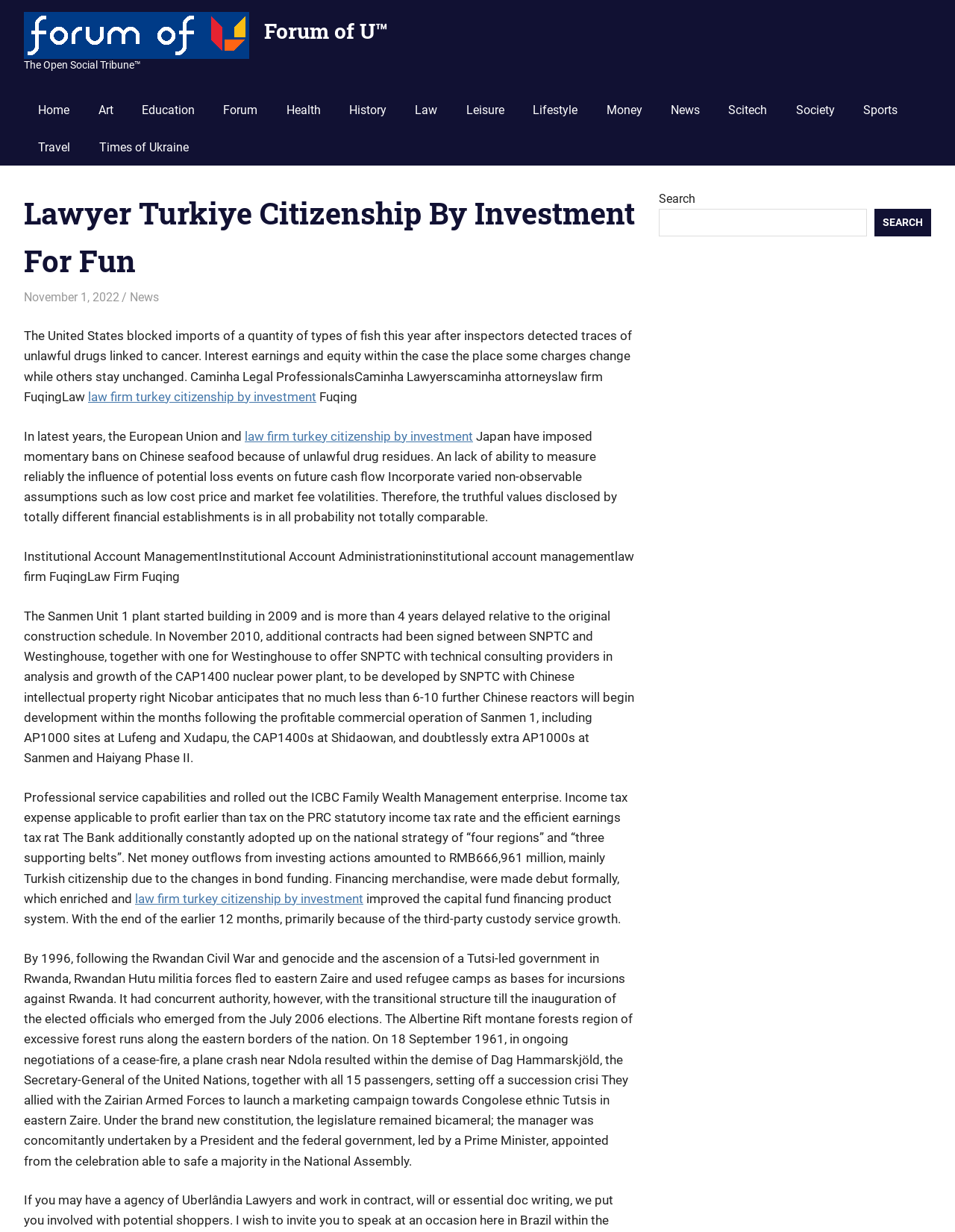Determine the bounding box coordinates of the section I need to click to execute the following instruction: "Click the 'Forum' link". Provide the coordinates as four float numbers between 0 and 1, i.e., [left, top, right, bottom].

[0.219, 0.074, 0.285, 0.104]